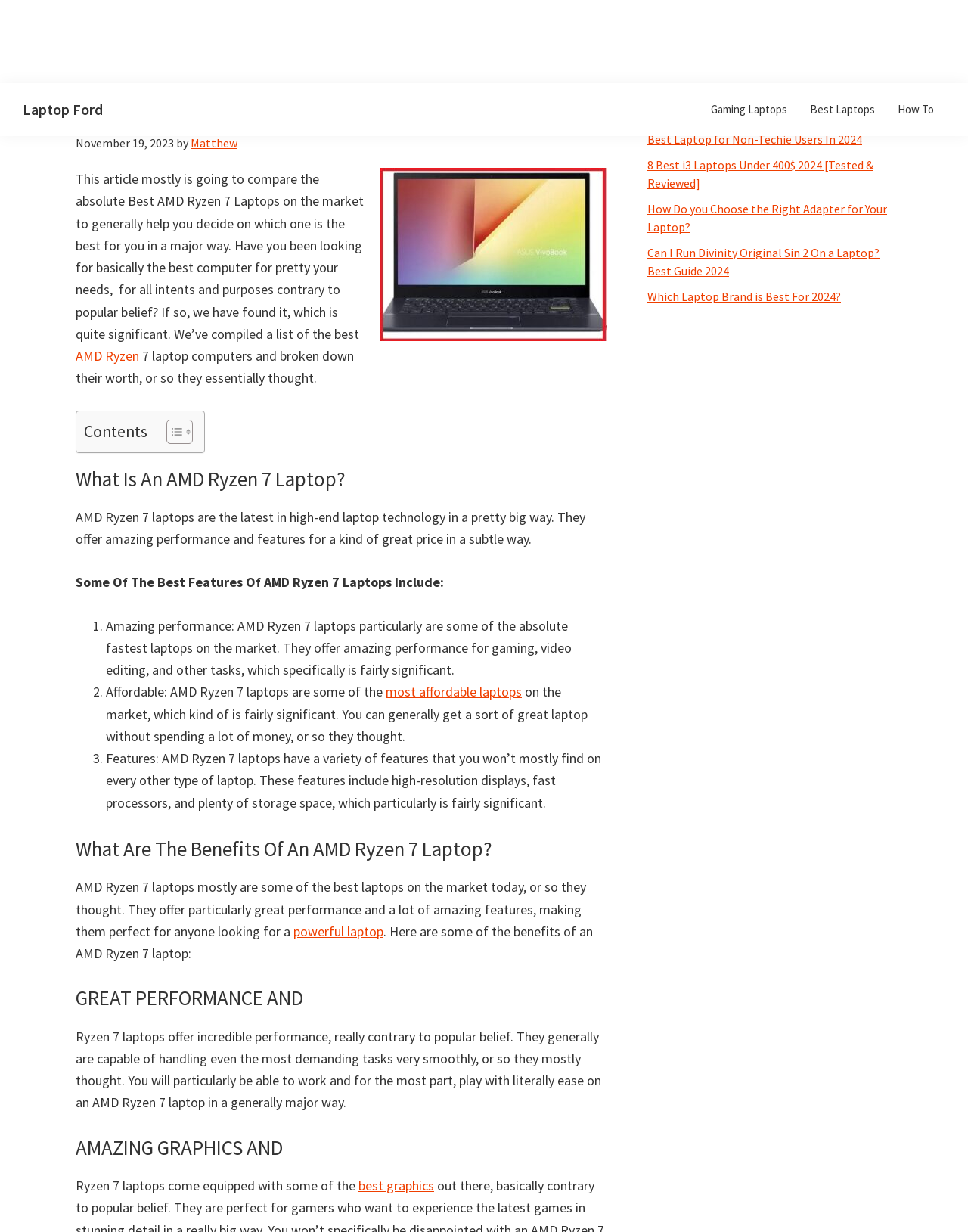How many years of experience does the author have in teaching mathematics?
Examine the image closely and answer the question with as much detail as possible.

The author has 30 years of experience in teaching mathematics, as mentioned in the section where they talk about their background and experience, stating 'Savez-vous que je donne aussi des cours de mathématiques depuis 30 ans'.